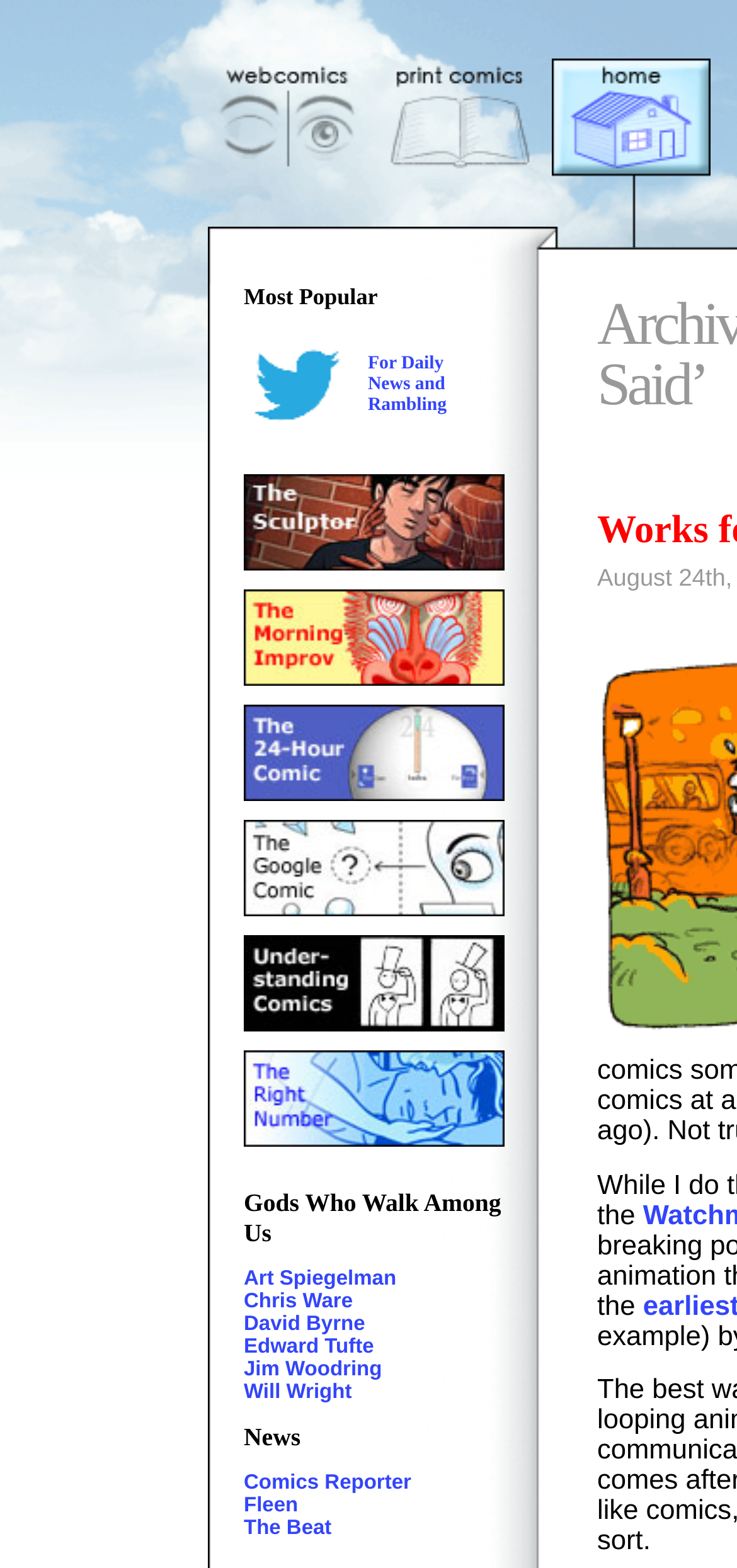How many links are there under 'Most Popular'?
Based on the visual information, provide a detailed and comprehensive answer.

I counted the number of links under the 'Most Popular' heading, which is located at [0.331, 0.181, 0.513, 0.198]. There are 6 links, each with a corresponding image, listed in a table layout.